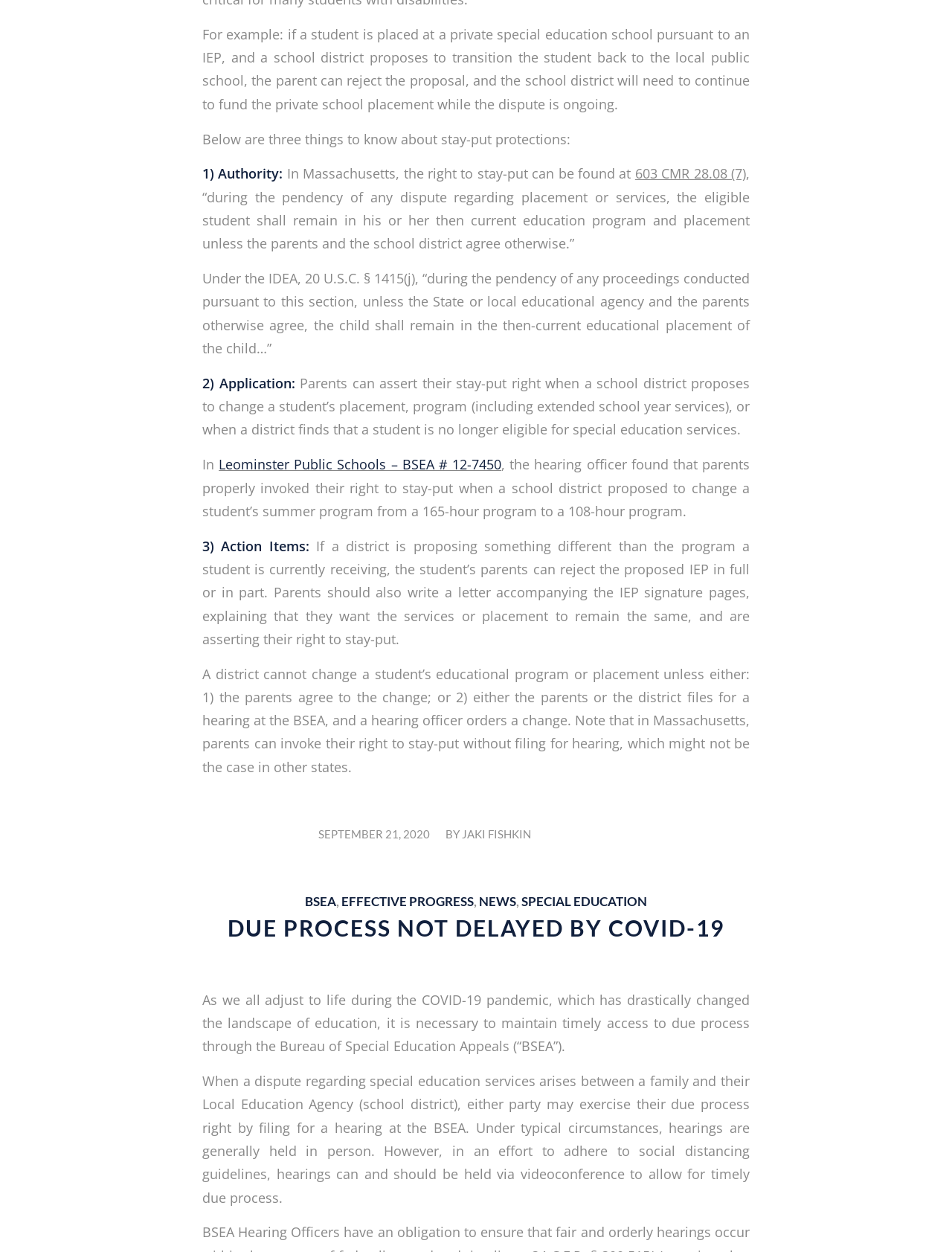Mark the bounding box of the element that matches the following description: "News".

[0.503, 0.714, 0.542, 0.726]